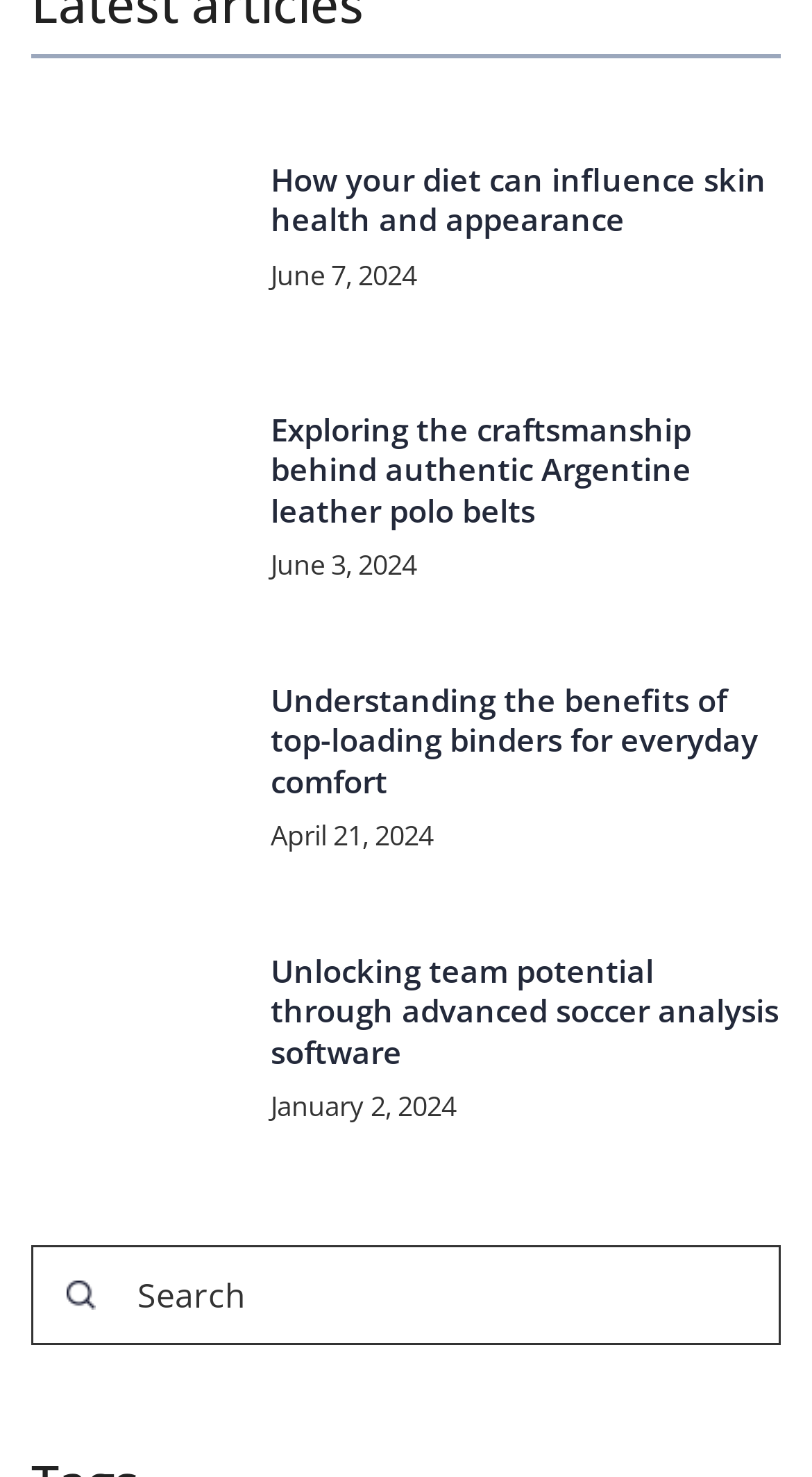Provide a brief response to the question below using a single word or phrase: 
What is the topic of the last article?

Soccer analysis software